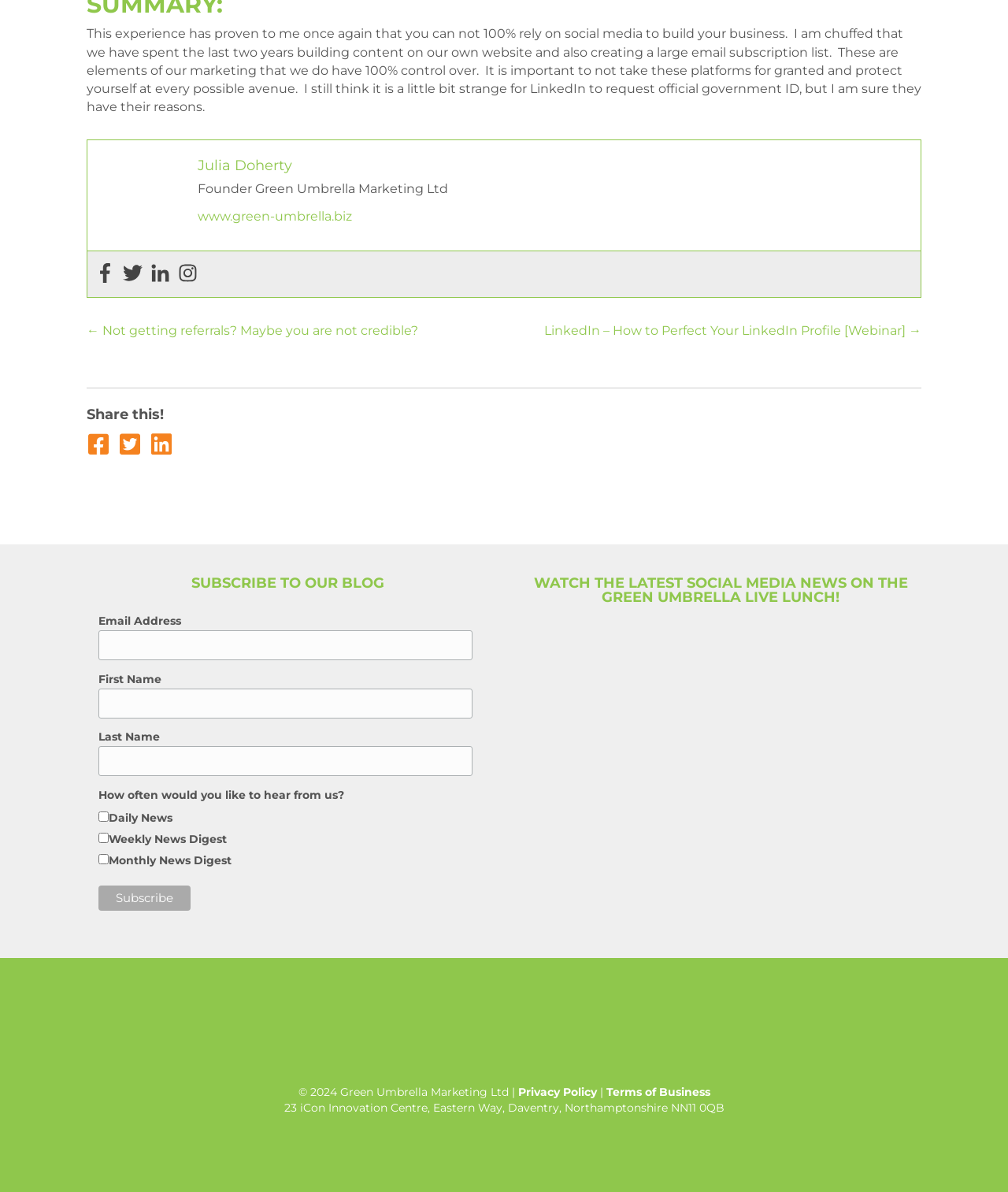Locate the bounding box coordinates of the area where you should click to accomplish the instruction: "Visit Julia Doherty's profile".

[0.196, 0.132, 0.29, 0.146]